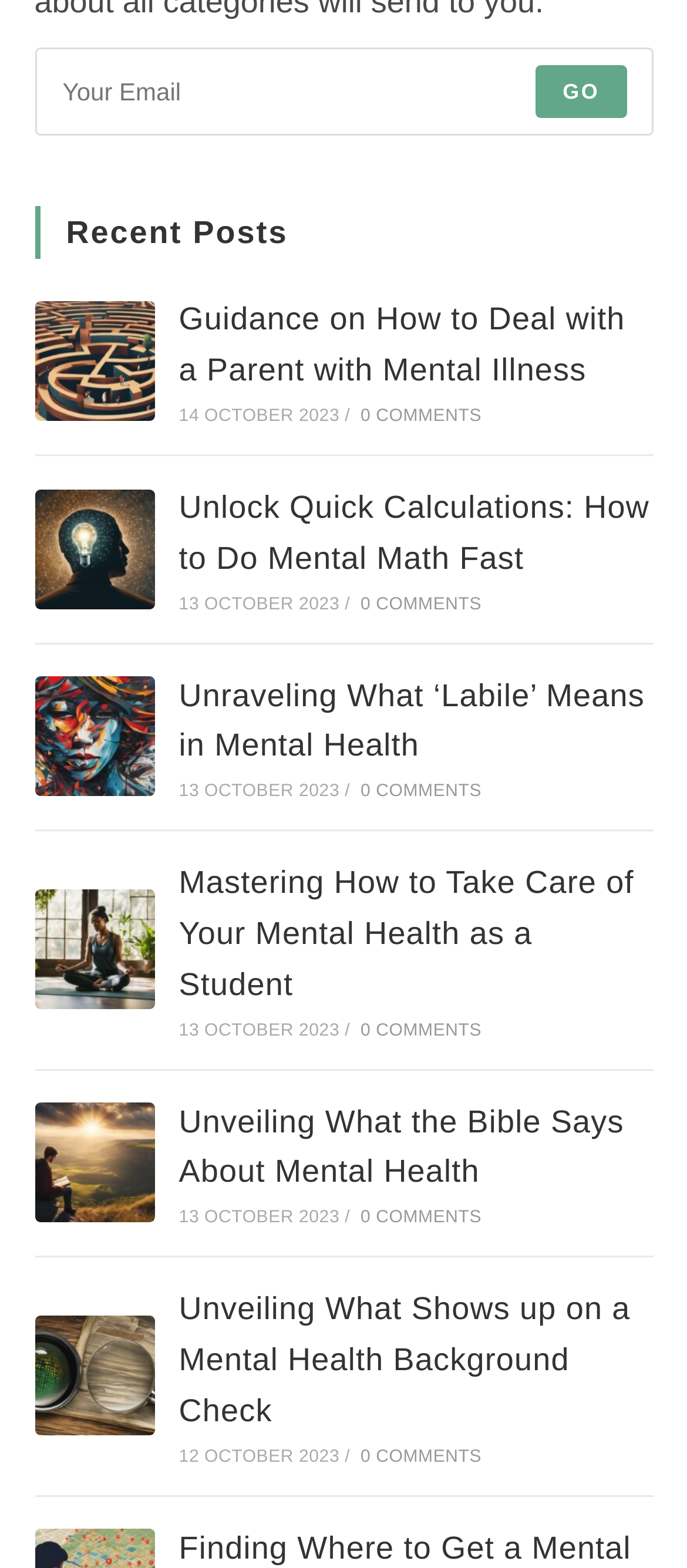Locate the bounding box coordinates of the area where you should click to accomplish the instruction: "Read 'Guidance on How to Deal with a Parent with Mental Illness'".

[0.05, 0.192, 0.224, 0.269]